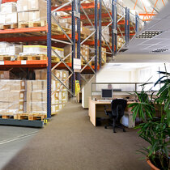What is the significance of the image's dual environments?
Look at the image and answer the question with a single word or phrase.

To highlight adaptability and safety